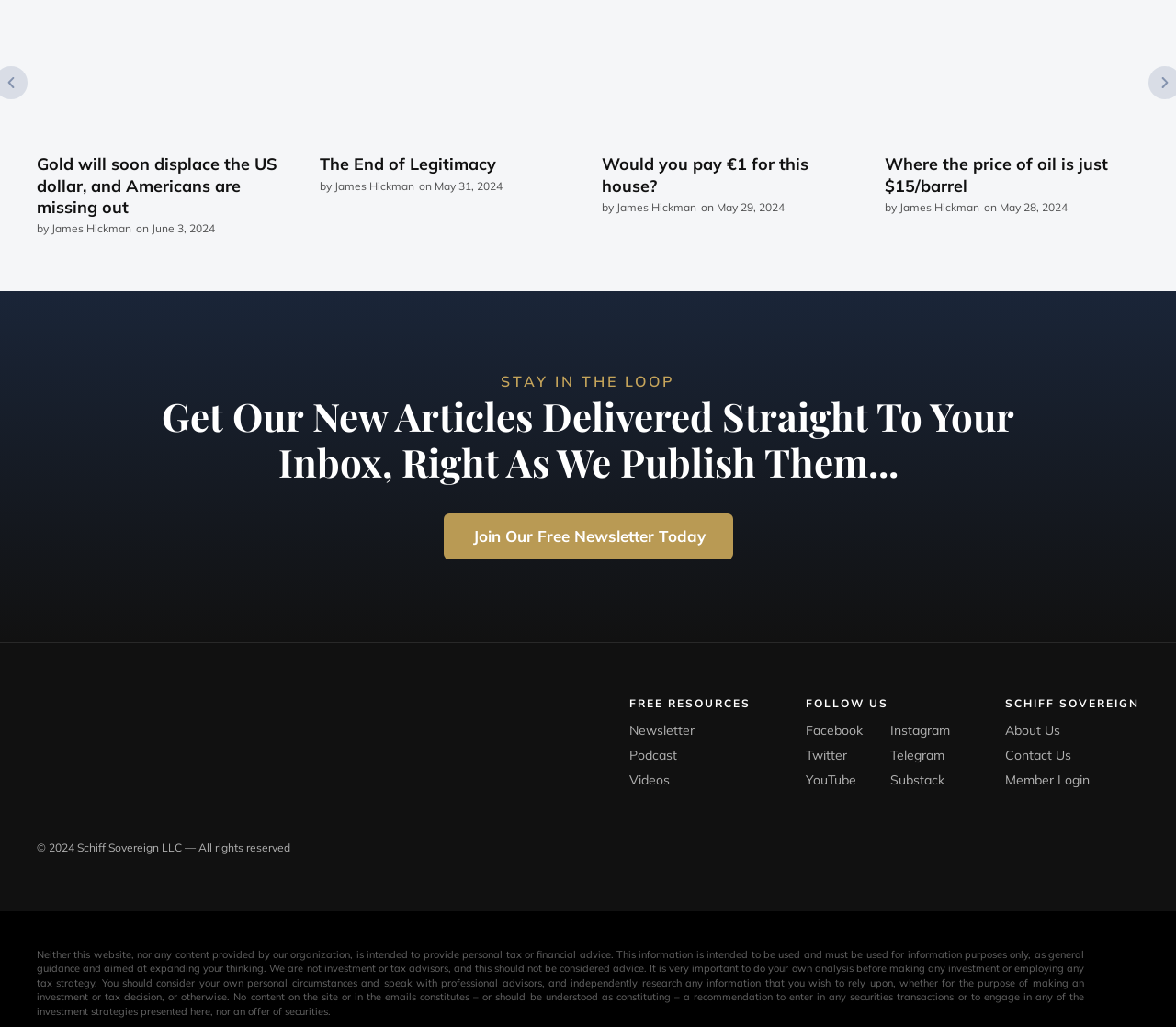What type of resources are available on the webpage?
Using the details shown in the screenshot, provide a comprehensive answer to the question.

The webpage offers various types of resources, including free resources, a newsletter, podcast, and videos, which can be accessed through the links and static text elements on the webpage.